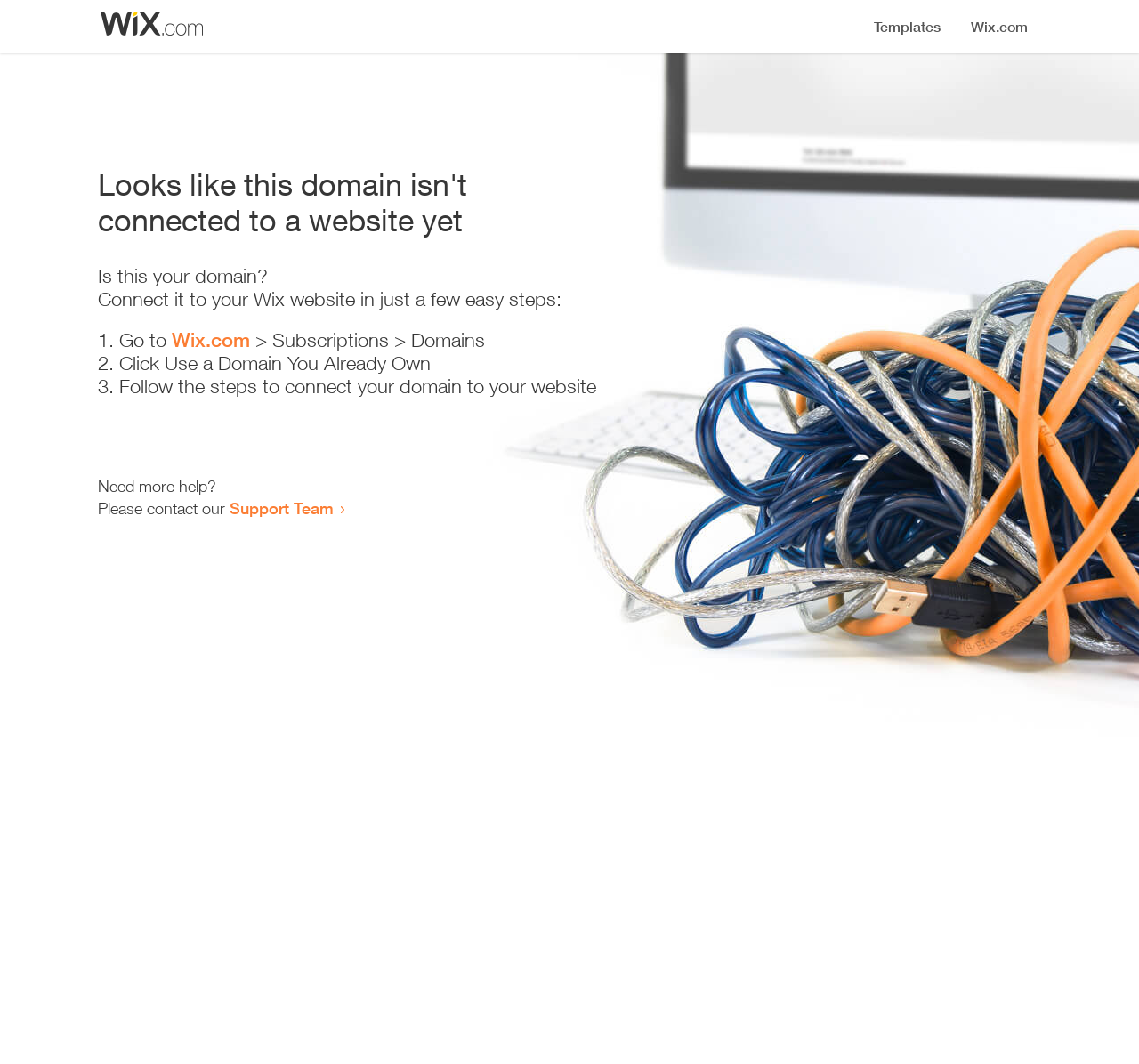Please analyze the image and give a detailed answer to the question:
What is the current status of the domain?

Based on the heading 'Looks like this domain isn't connected to a website yet', it is clear that the domain is not currently connected to a website.